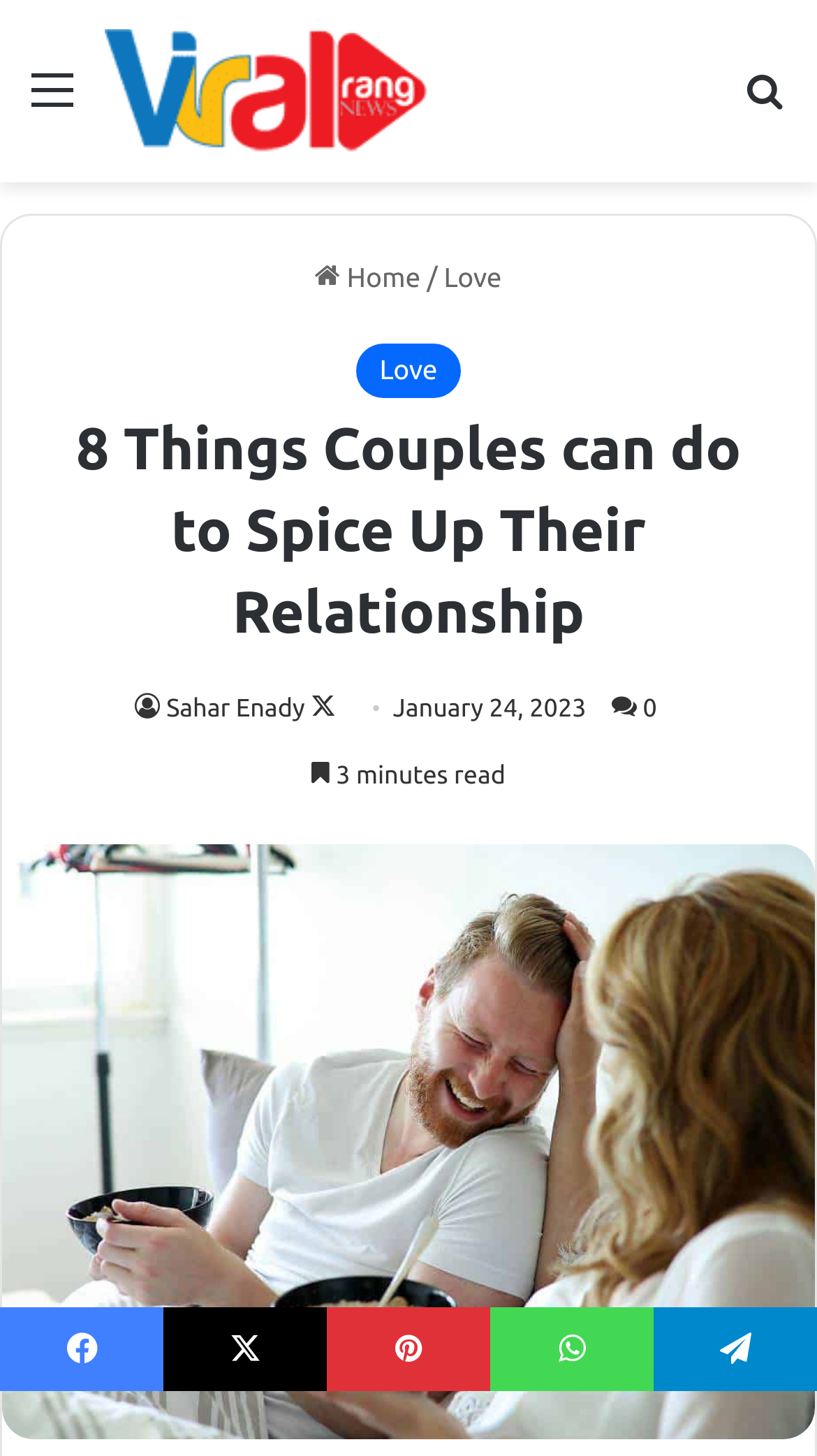Analyze the image and deliver a detailed answer to the question: Who is the author of the article?

I found the author's name by looking at the static text element 'Sahar Enady' located below the main heading of the article.